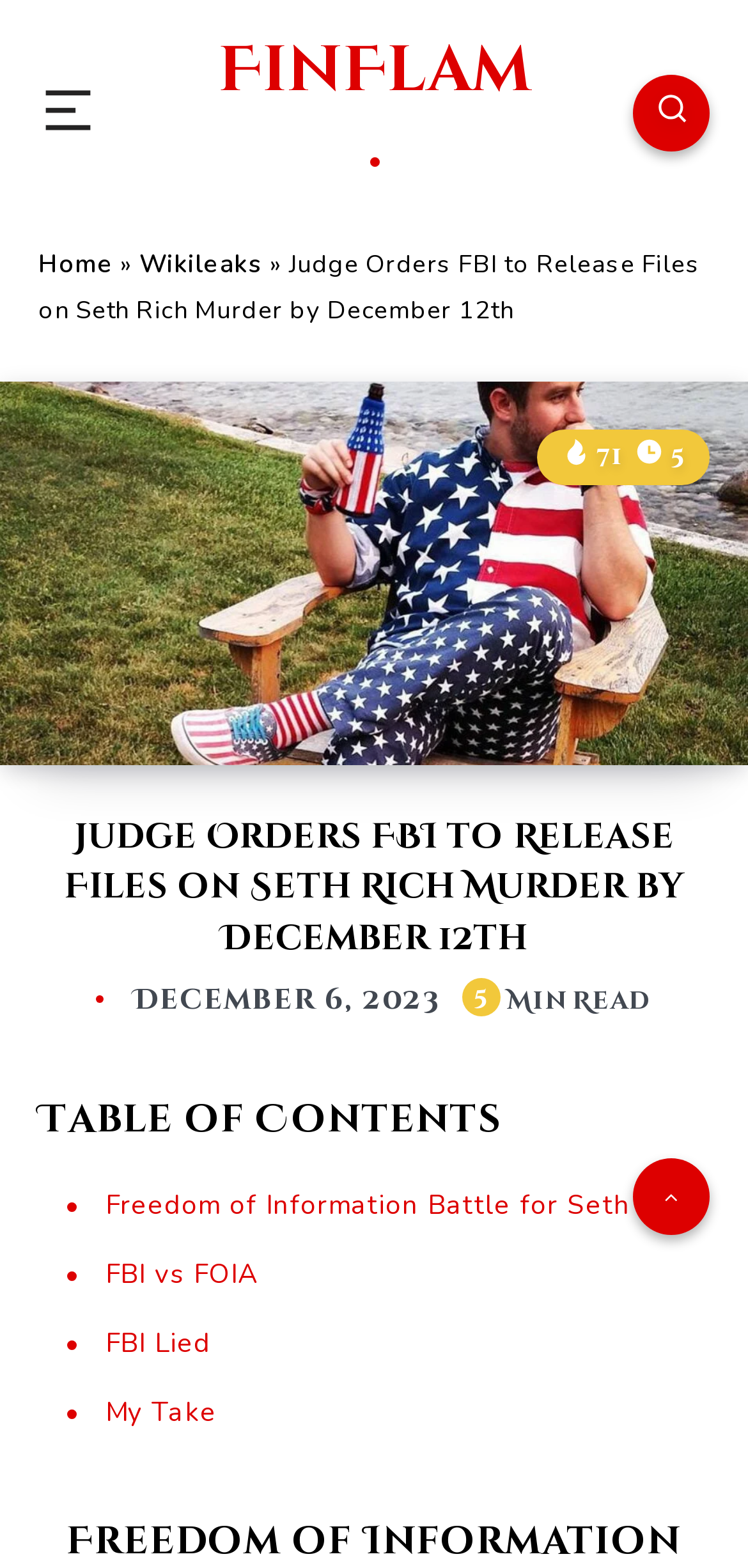Determine the bounding box coordinates of the clickable region to execute the instruction: "Click on the 'Home' link". The coordinates should be four float numbers between 0 and 1, denoted as [left, top, right, bottom].

[0.051, 0.158, 0.151, 0.18]